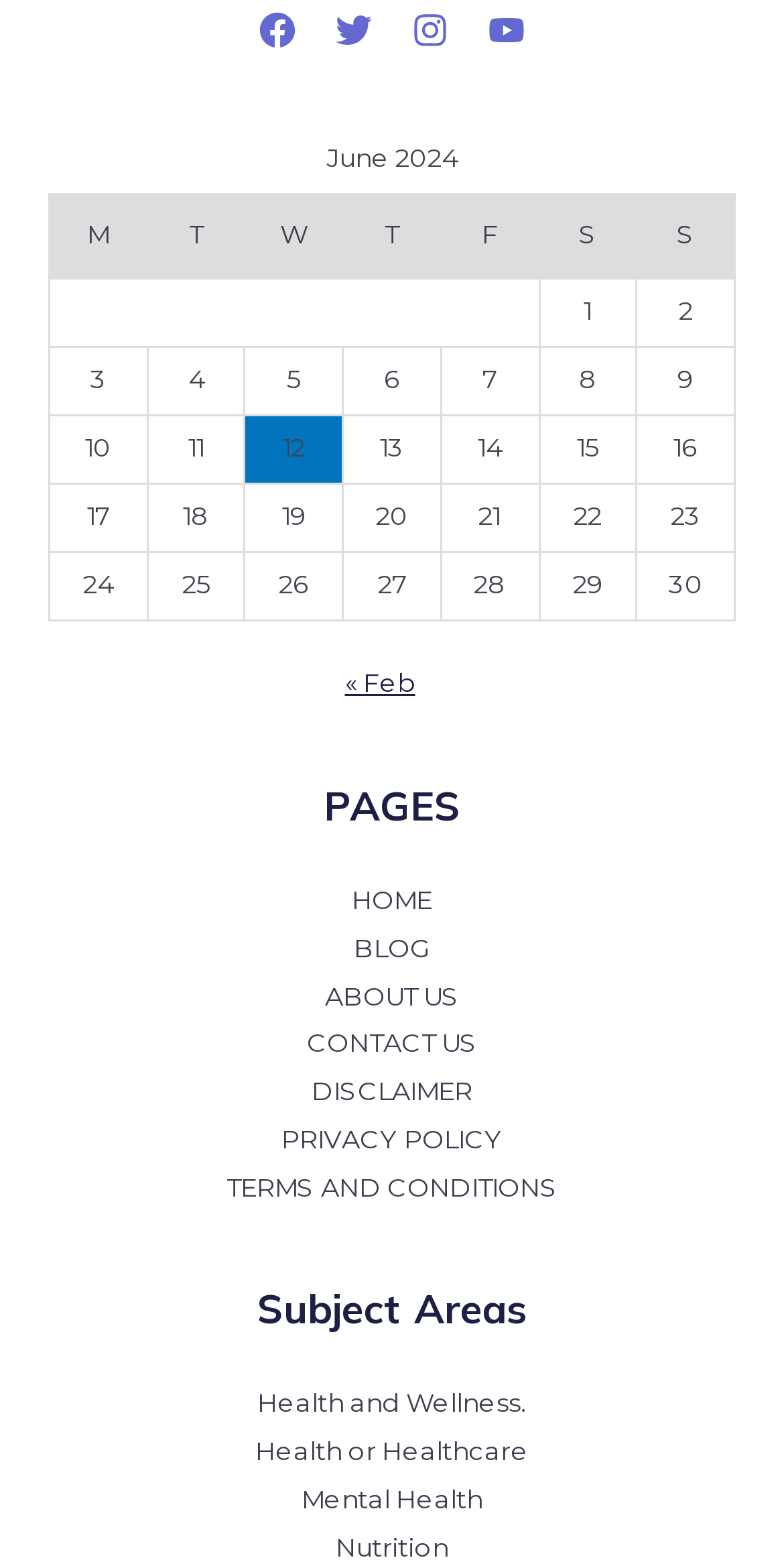Provide a brief response in the form of a single word or phrase:
What are the subject areas listed?

Health and Wellness, Health or Healthcare, Mental Health, Nutrition